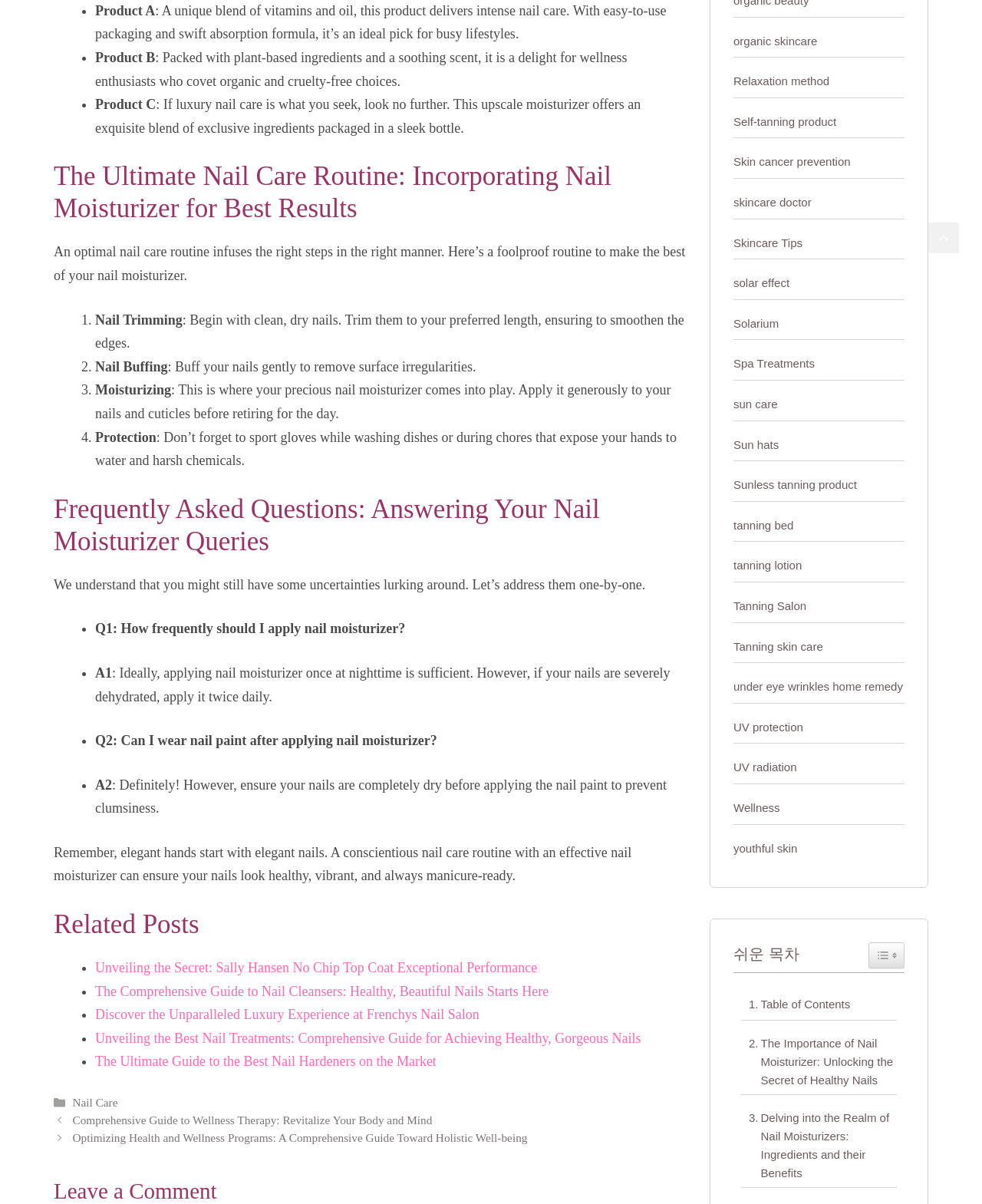Can you find the bounding box coordinates of the area I should click to execute the following instruction: "Explore 'Related Posts'"?

[0.055, 0.755, 0.699, 0.781]